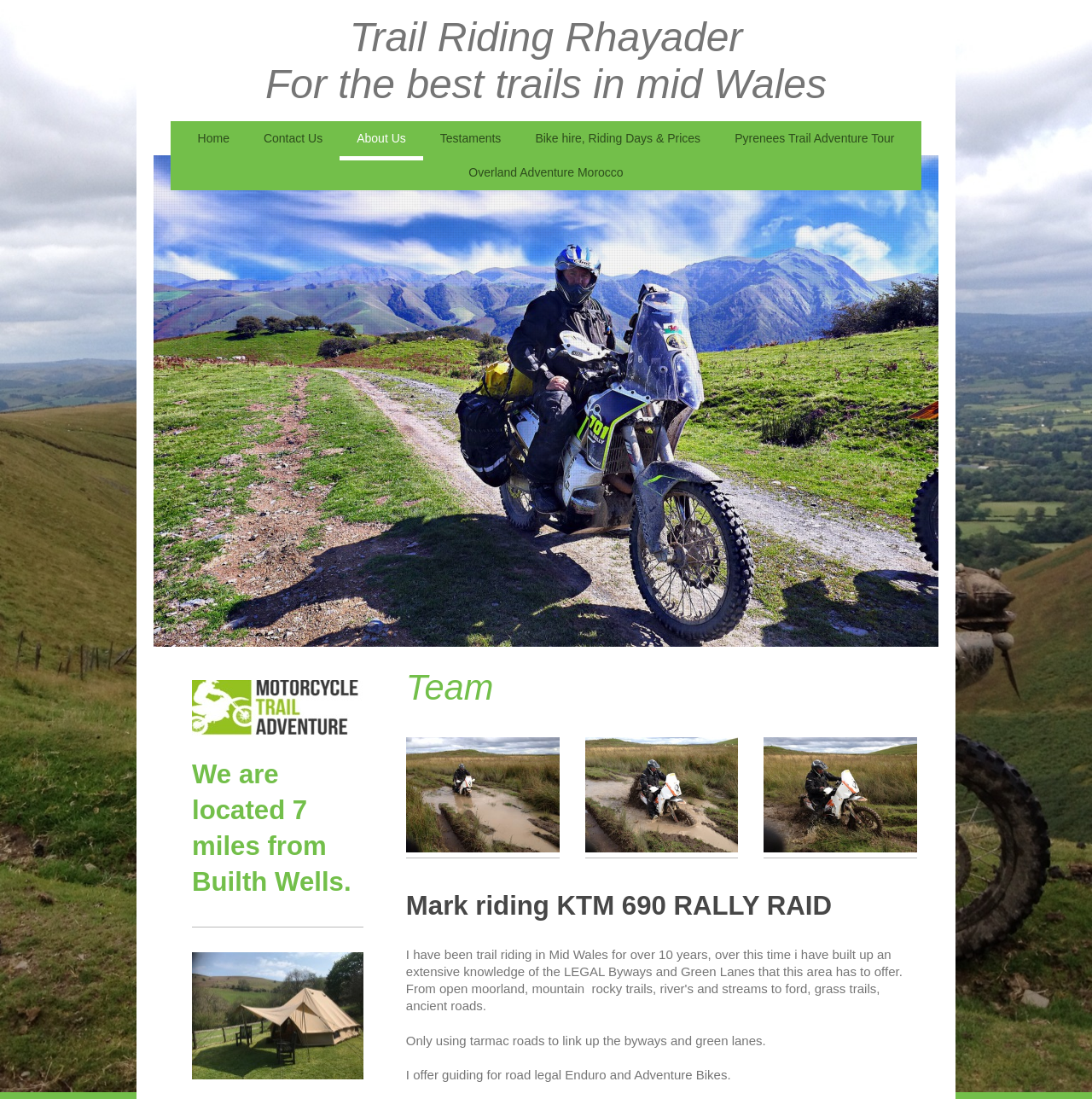What type of bikes are used for trail riding?
Utilize the information in the image to give a detailed answer to the question.

The webpage mentions 'I offer guiding for road legal Enduro and Adventure Bikes.' which suggests that these types of bikes are used for trail riding.